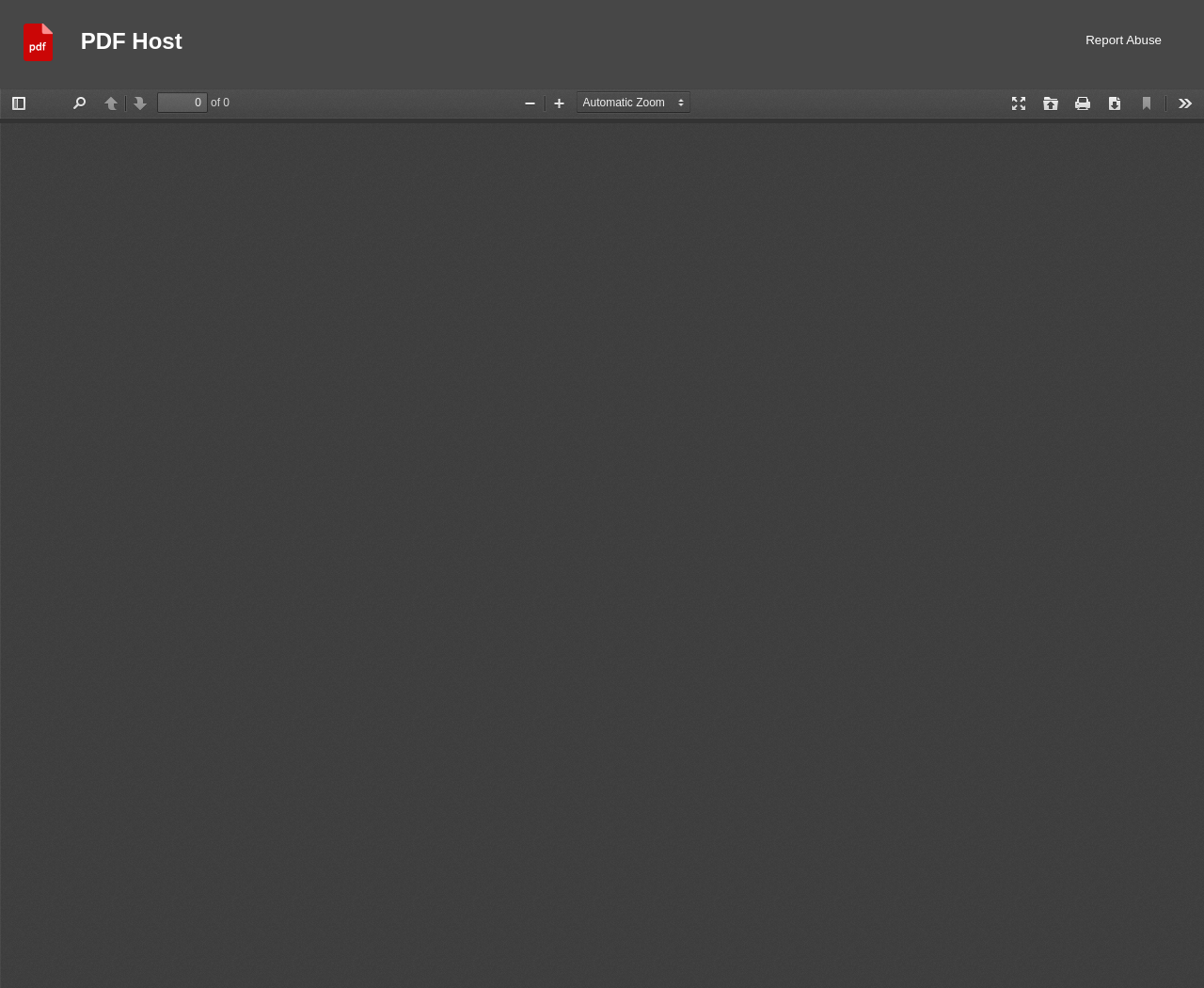Identify the bounding box coordinates for the region of the element that should be clicked to carry out the instruction: "toggle sidebar". The bounding box coordinates should be four float numbers between 0 and 1, i.e., [left, top, right, bottom].

[0.003, 0.092, 0.028, 0.116]